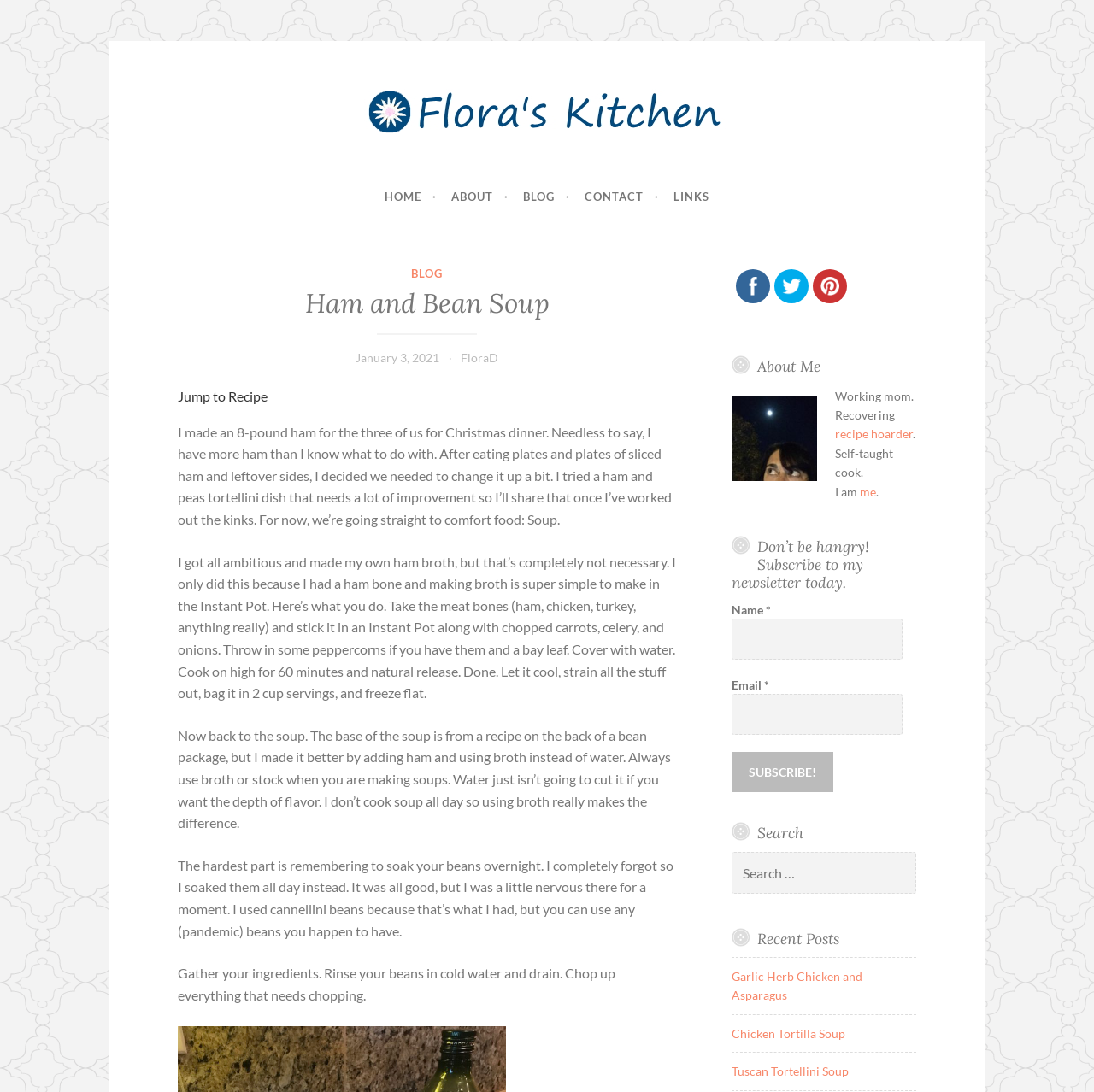What is the purpose of soaking beans overnight?
Look at the image and respond with a one-word or short-phrase answer.

To prepare them for cooking